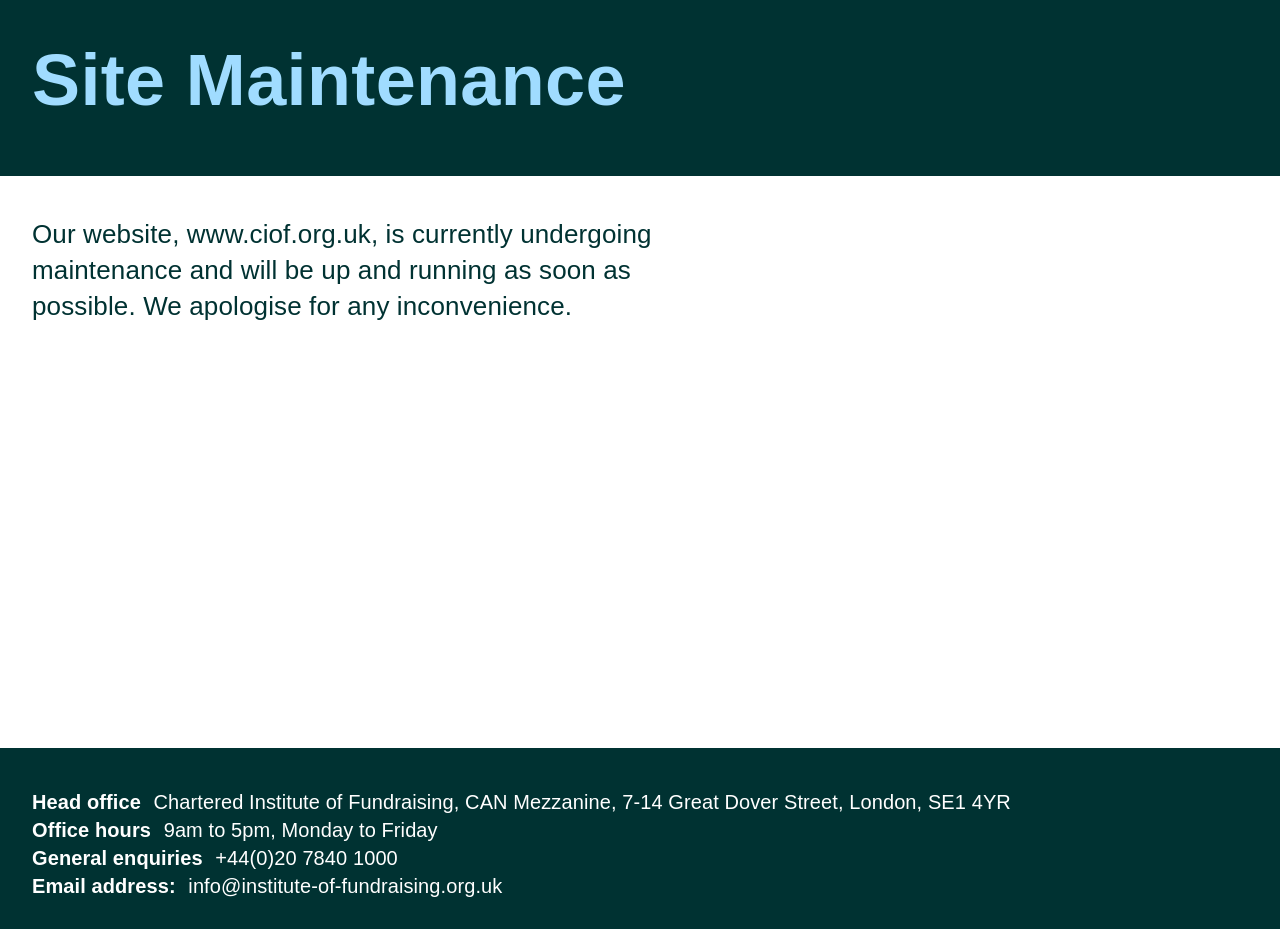Using the description "cookies page", locate and provide the bounding box of the UI element.

[0.135, 0.309, 0.228, 0.333]